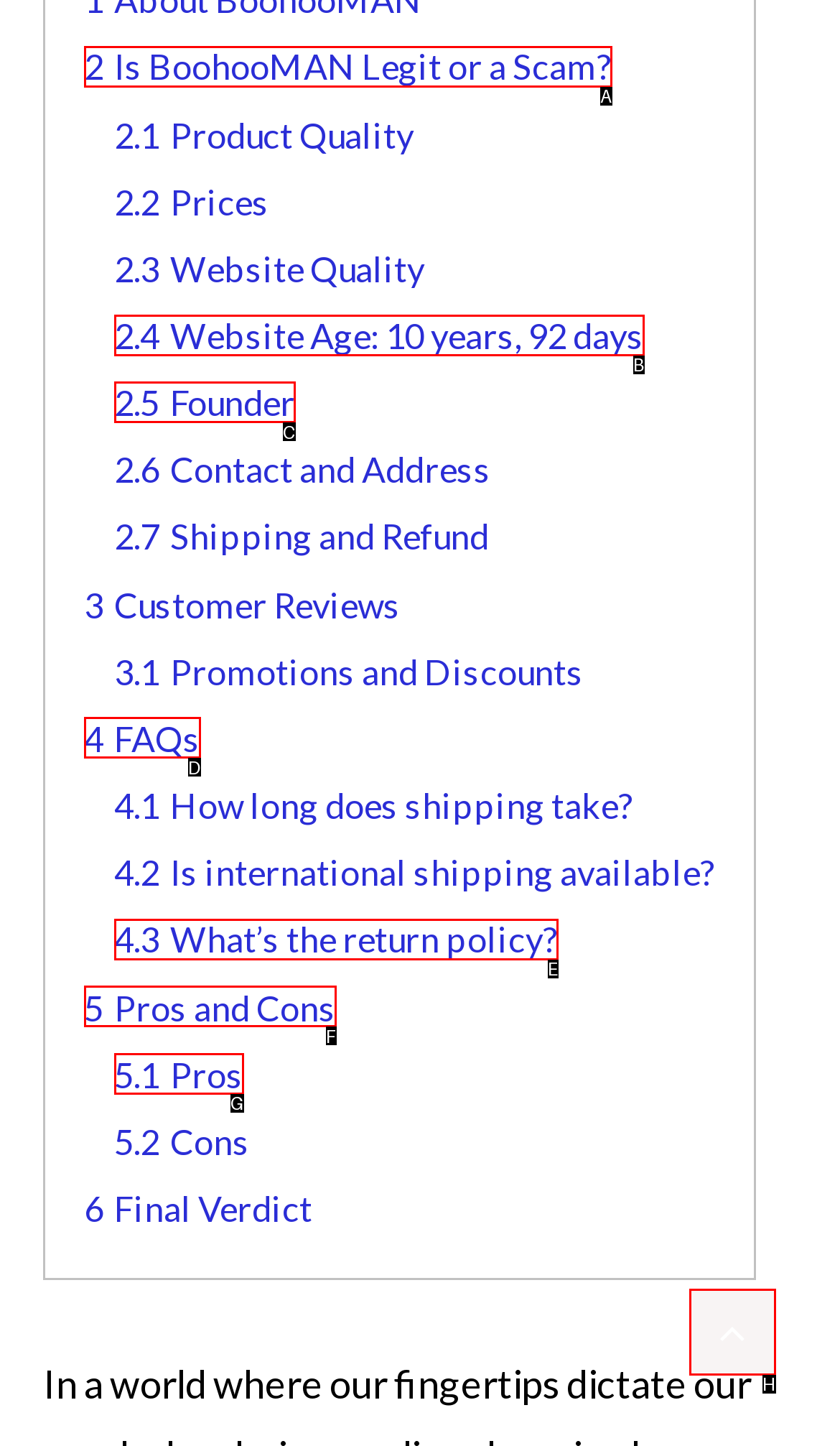Based on the element description: 5 Pros and Cons, choose the best matching option. Provide the letter of the option directly.

F